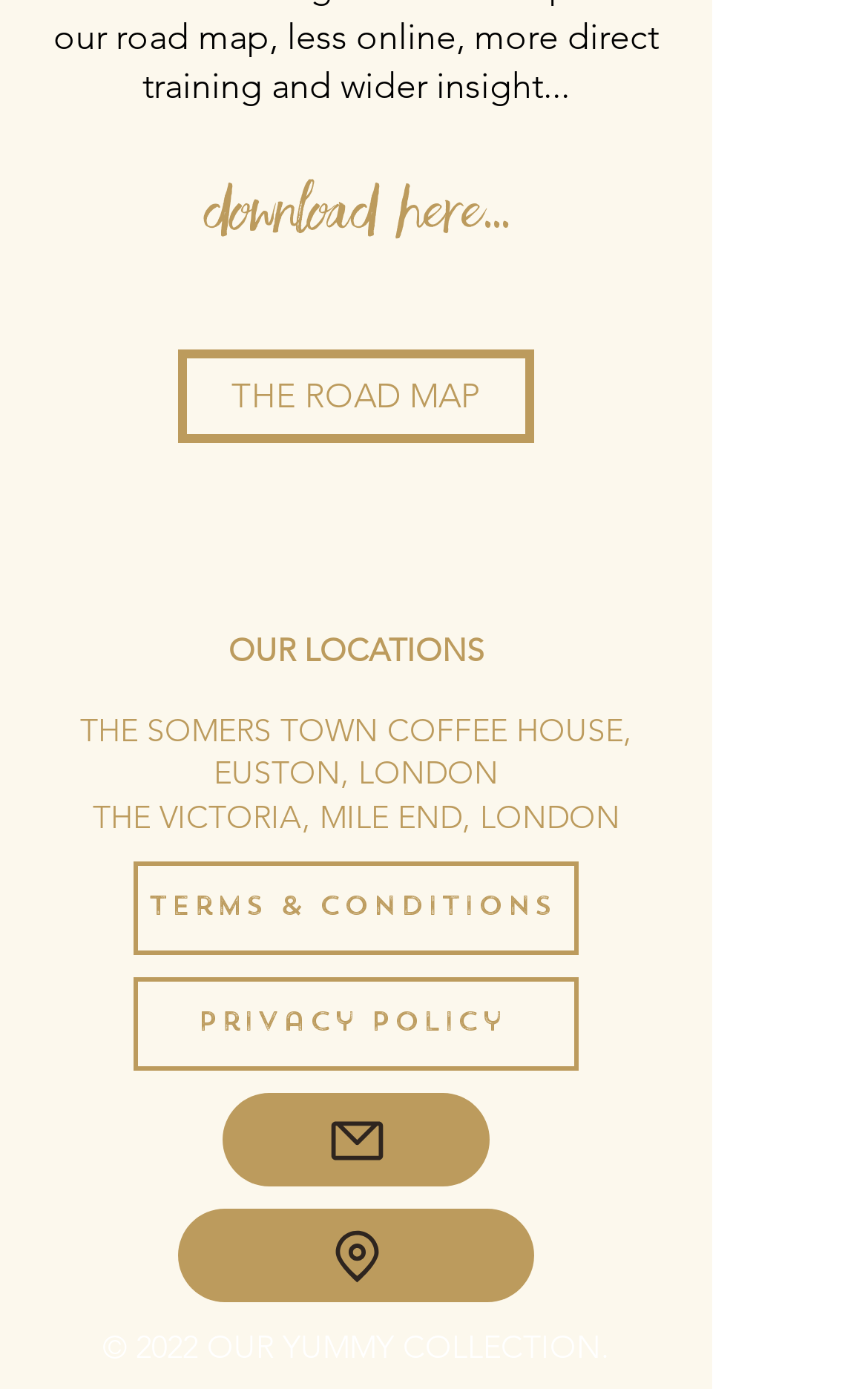Determine the bounding box coordinates for the HTML element described here: "Facebook".

None